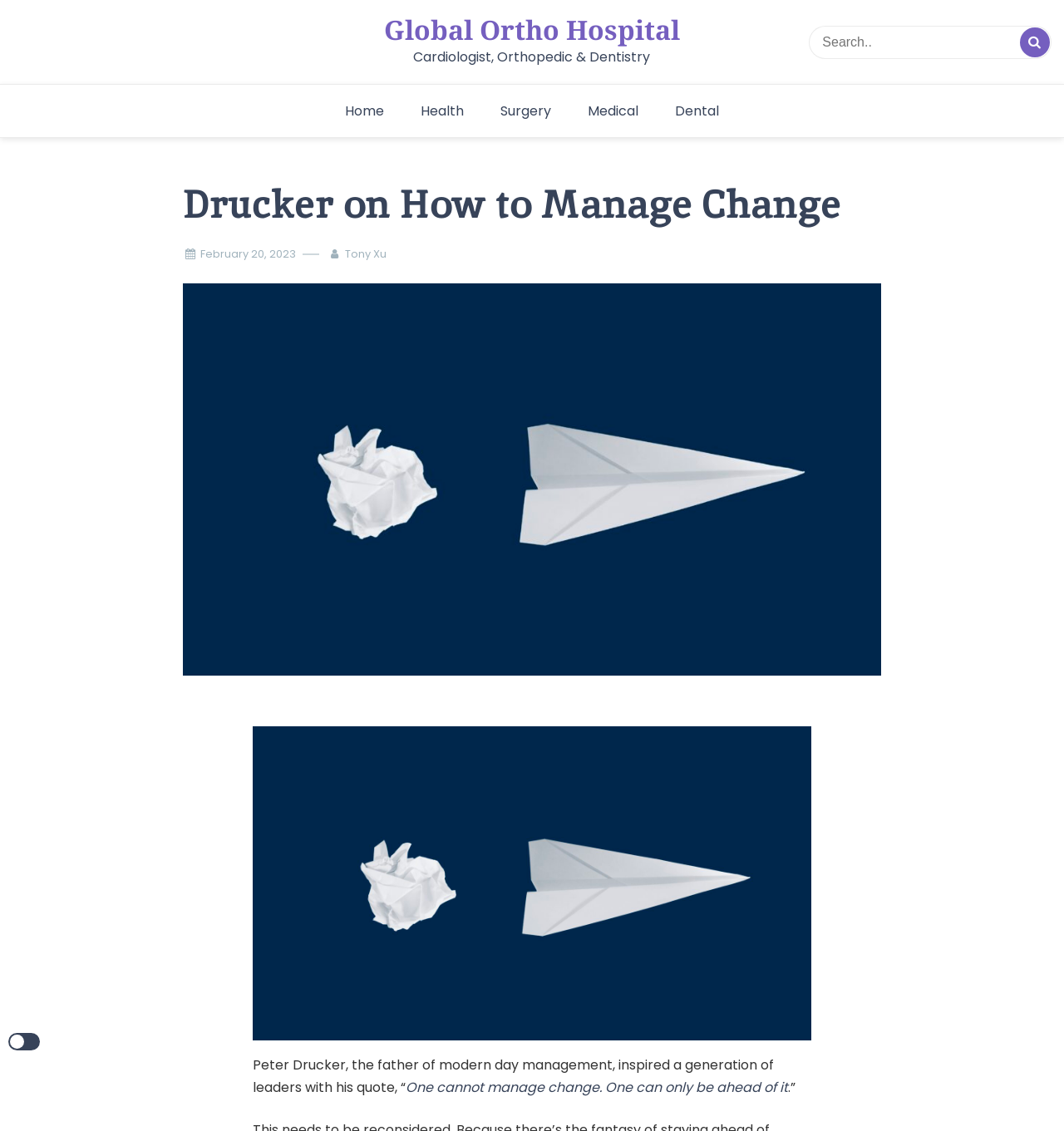What is the date of the article?
Kindly offer a detailed explanation using the data available in the image.

The date of the article can be found in the middle of the webpage, where it says 'February 20, 2023' in a link format, which is below the main heading.